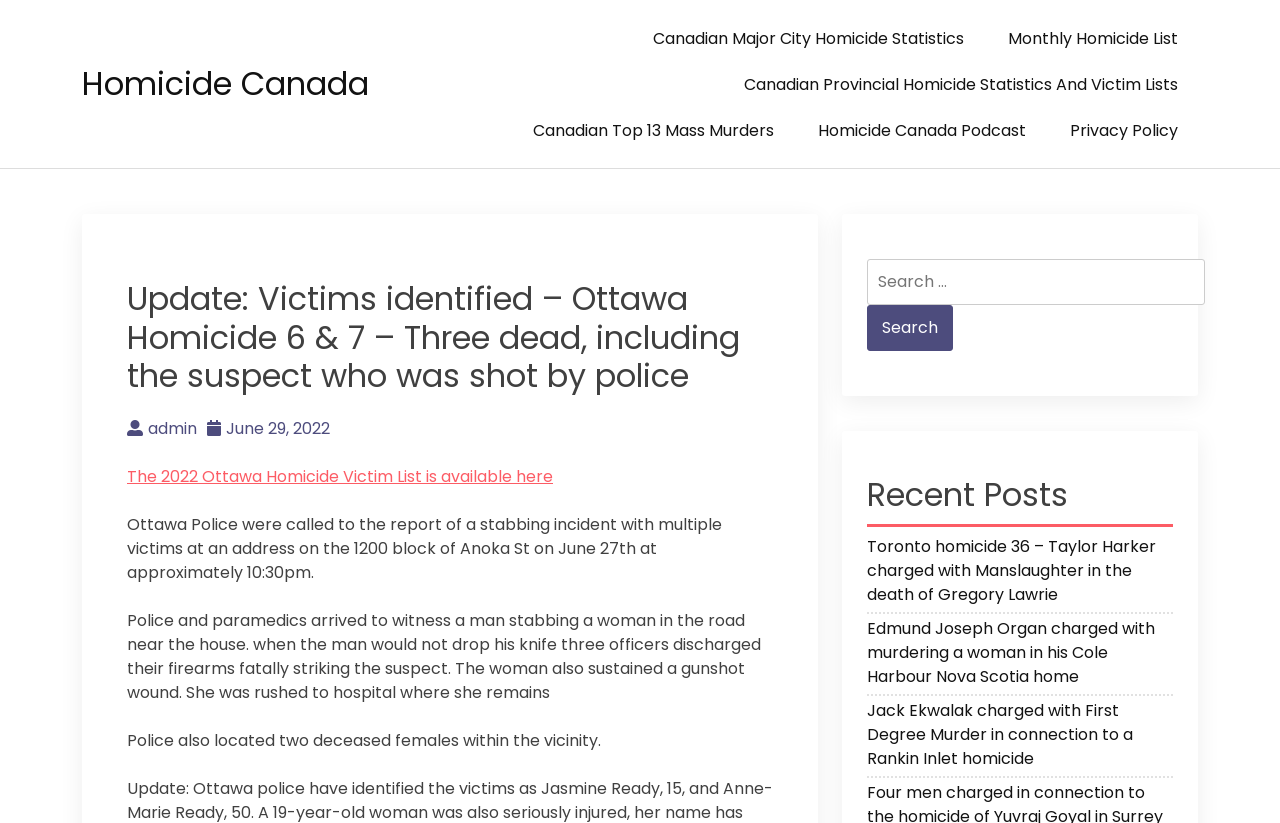Create an elaborate caption for the webpage.

The webpage is focused on providing information about homicide cases in Canada, specifically the 2022 Ottawa Homicide Victim List. At the top, there is a heading "Homicide Canada" with a link to the same name. Below it, there are several links to related topics, including "Canadian Major City Homicide Statistics", "Monthly Homicide List", and "Canadian Provincial Homicide Statistics And Victim Lists".

To the right of these links, there is a button with an icon, and below it, a heading "Update: Victims identified – Ottawa Homicide 6 & 7 – Three dead, including the suspect who was shot by police". This section contains links to the author and date of the post, as well as a link to the 2022 Ottawa Homicide Victim List.

Below this section, there are three paragraphs of text describing a stabbing incident that occurred on June 27th, resulting in the death of three people, including the suspect who was shot by police. The text also mentions that a woman was rushed to the hospital with a gunshot wound.

On the right side of the page, there is a search bar with a button labeled "Search". Below it, there is a heading "Recent Posts" with links to three recent news articles about homicide cases in different cities in Canada.

Overall, the webpage appears to be a news or information website focused on homicide cases in Canada, with a specific focus on the 2022 Ottawa Homicide Victim List.